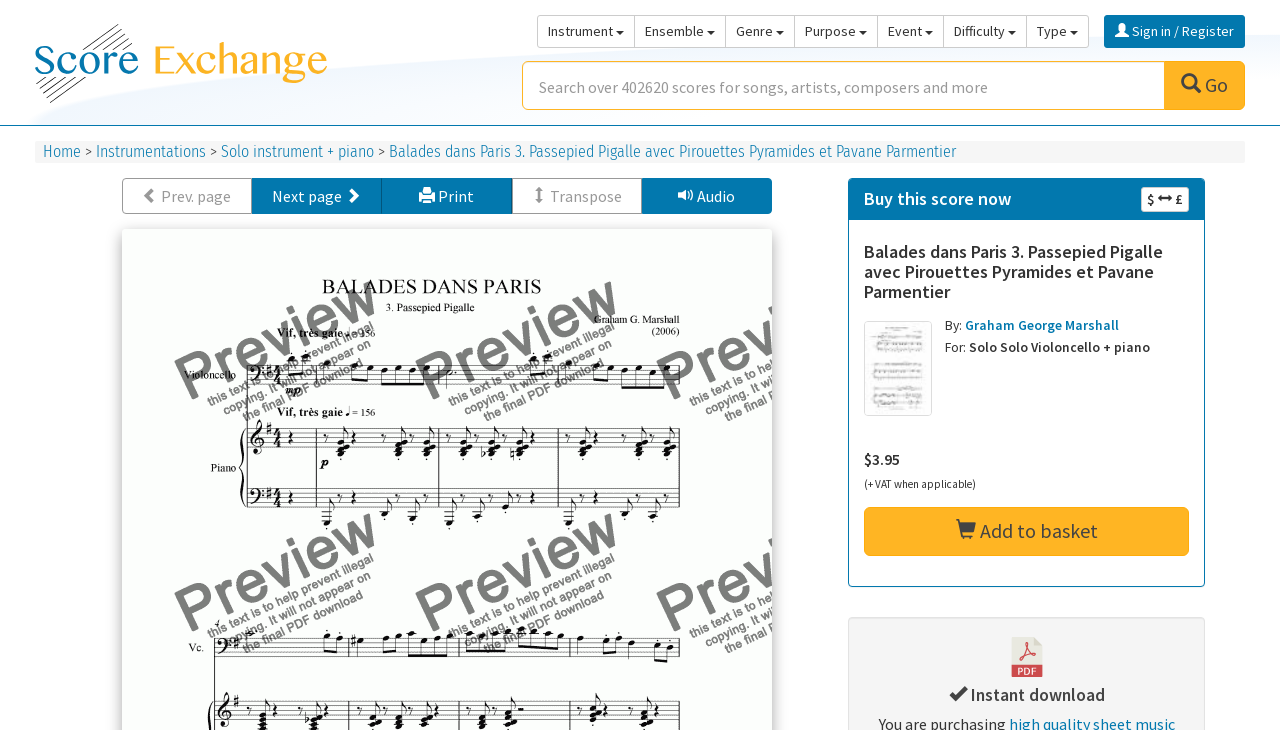Identify the bounding box coordinates for the region of the element that should be clicked to carry out the instruction: "Add to basket". The bounding box coordinates should be four float numbers between 0 and 1, i.e., [left, top, right, bottom].

[0.675, 0.695, 0.929, 0.761]